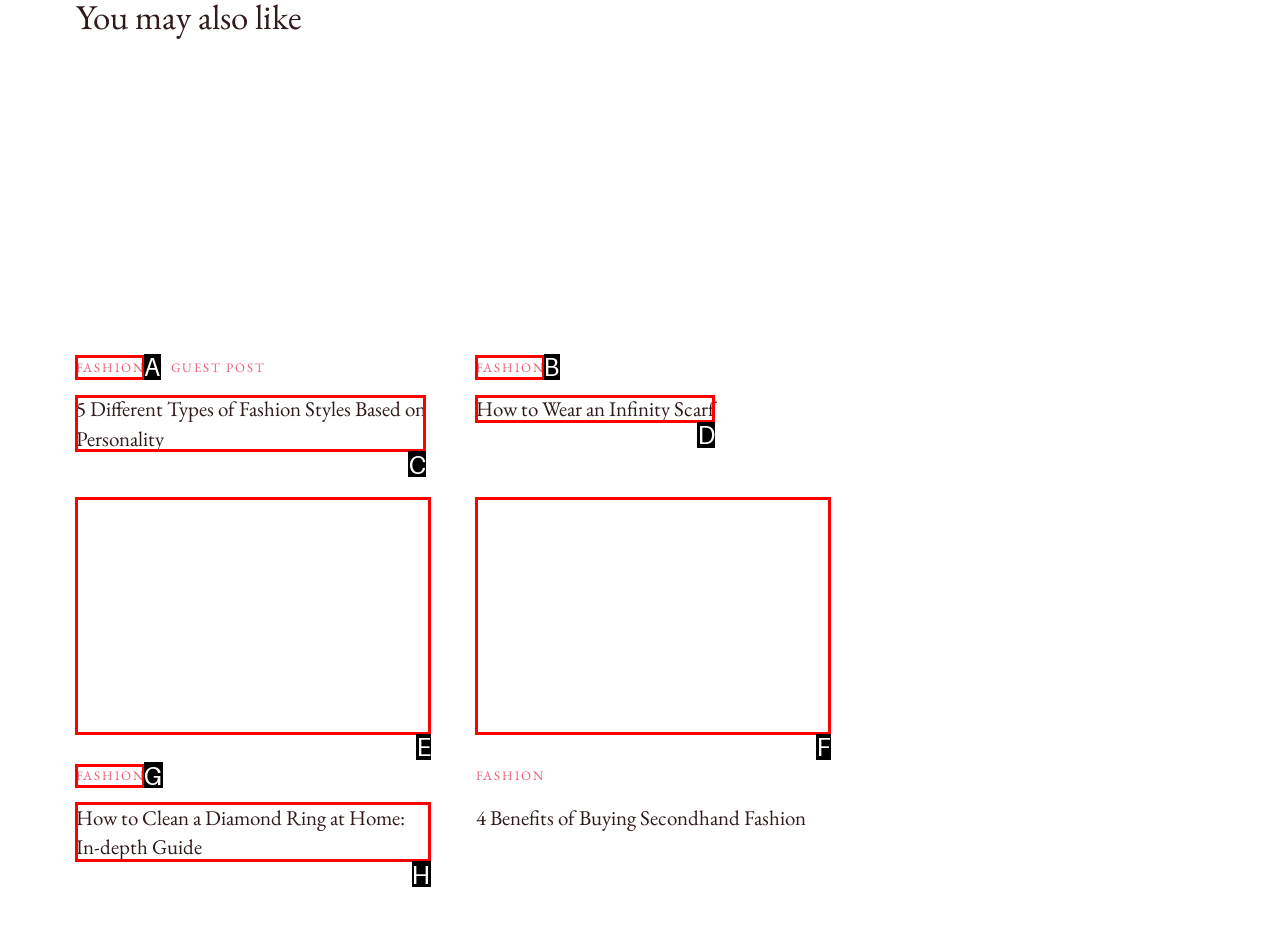What option should I click on to execute the task: Learn about 'How to Clean a Diamond Ring at Home'? Give the letter from the available choices.

H